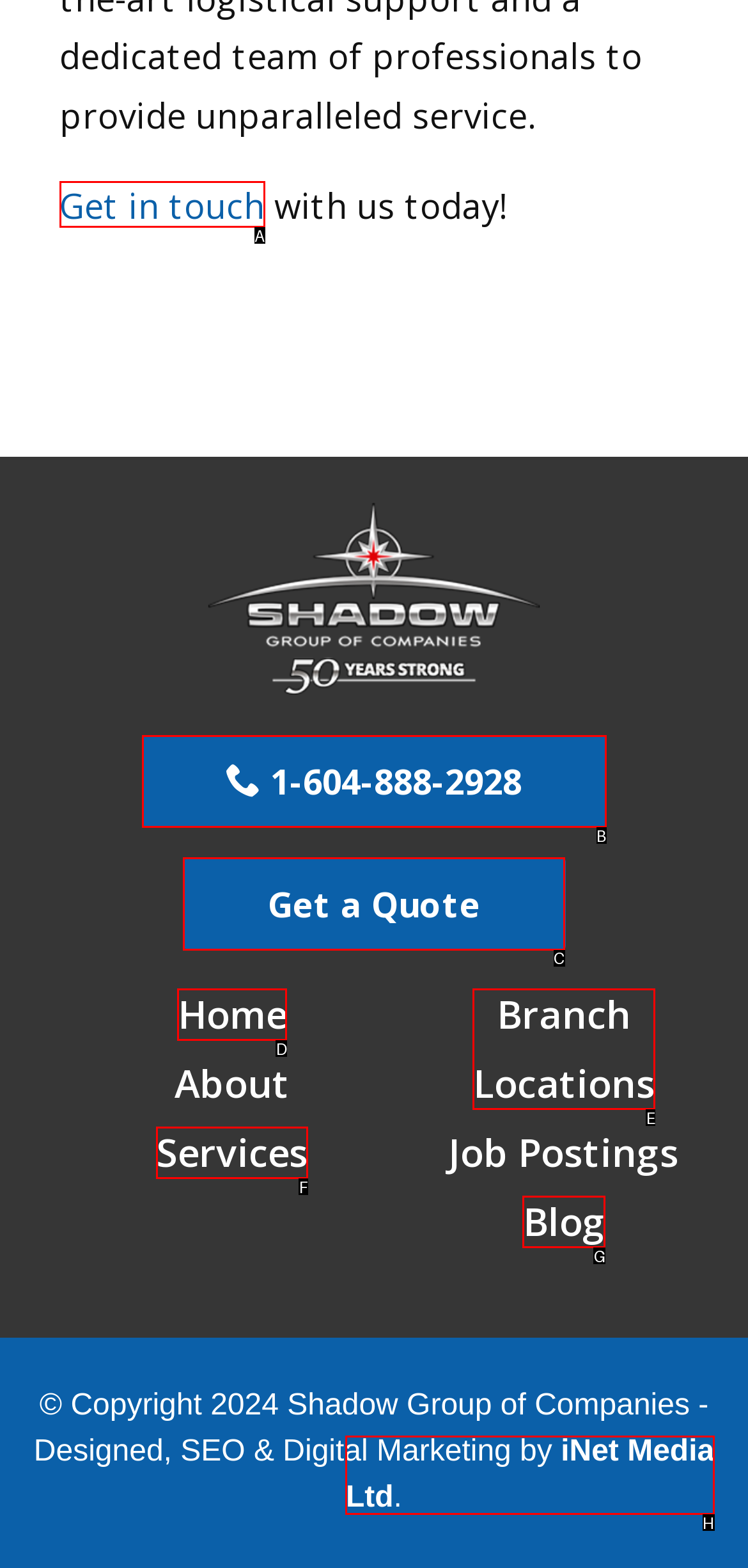Determine the letter of the element you should click to carry out the task: View post types
Answer with the letter from the given choices.

None